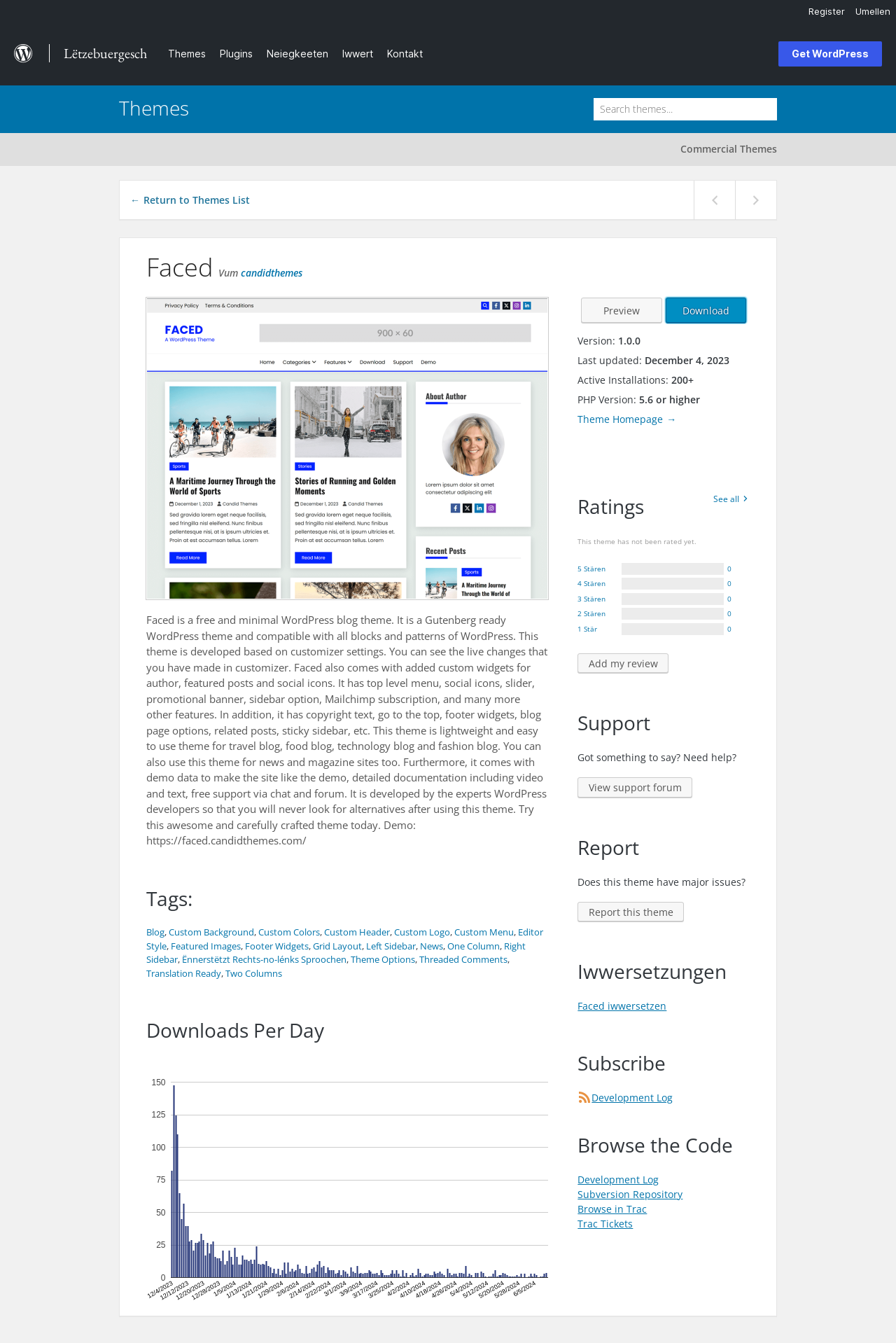Identify the bounding box coordinates of the region that should be clicked to execute the following instruction: "Visit the theme homepage".

[0.645, 0.307, 0.755, 0.317]